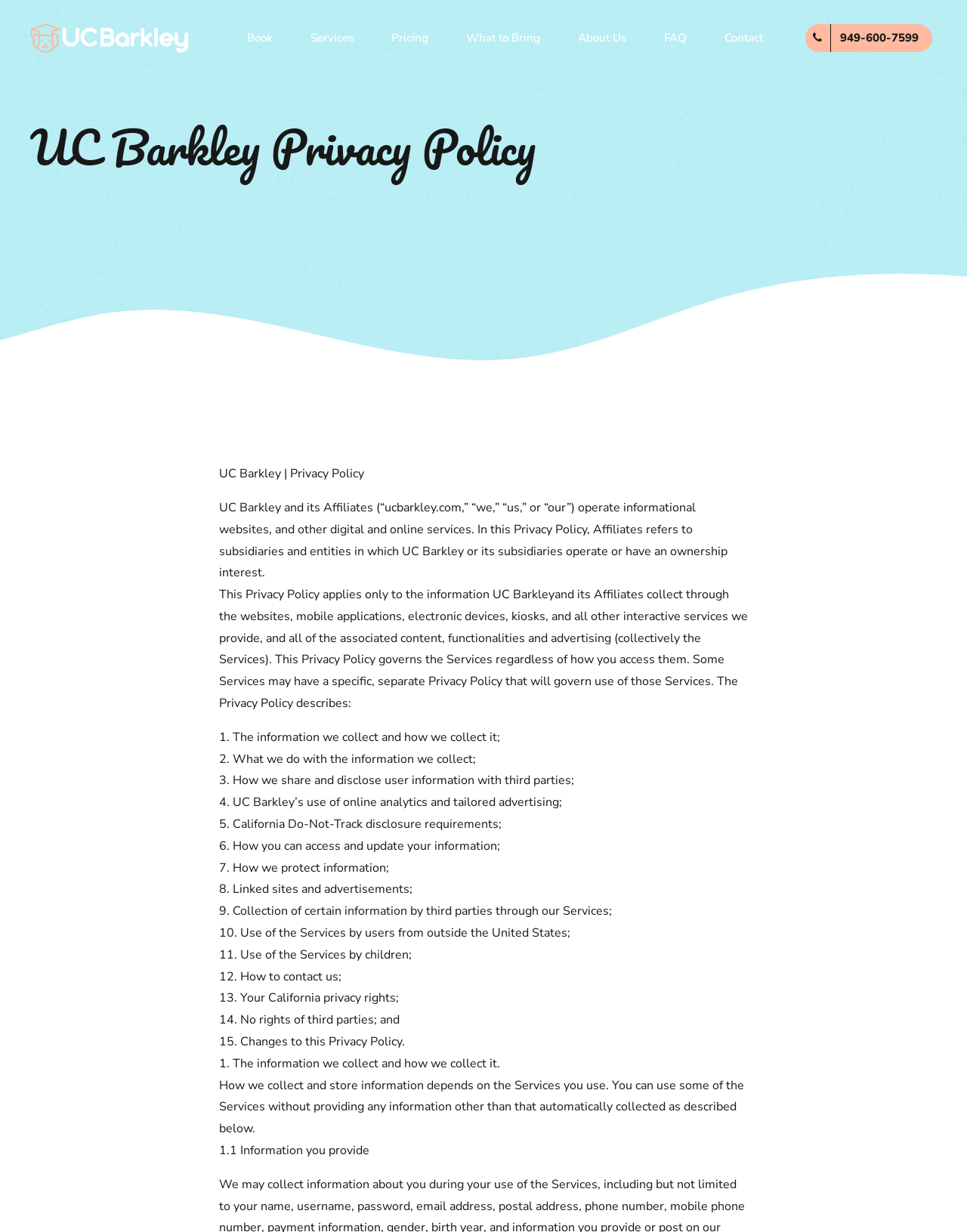Specify the bounding box coordinates of the area to click in order to execute this command: 'Call 949-600-7599'. The coordinates should consist of four float numbers ranging from 0 to 1, and should be formatted as [left, top, right, bottom].

[0.832, 0.019, 0.964, 0.042]